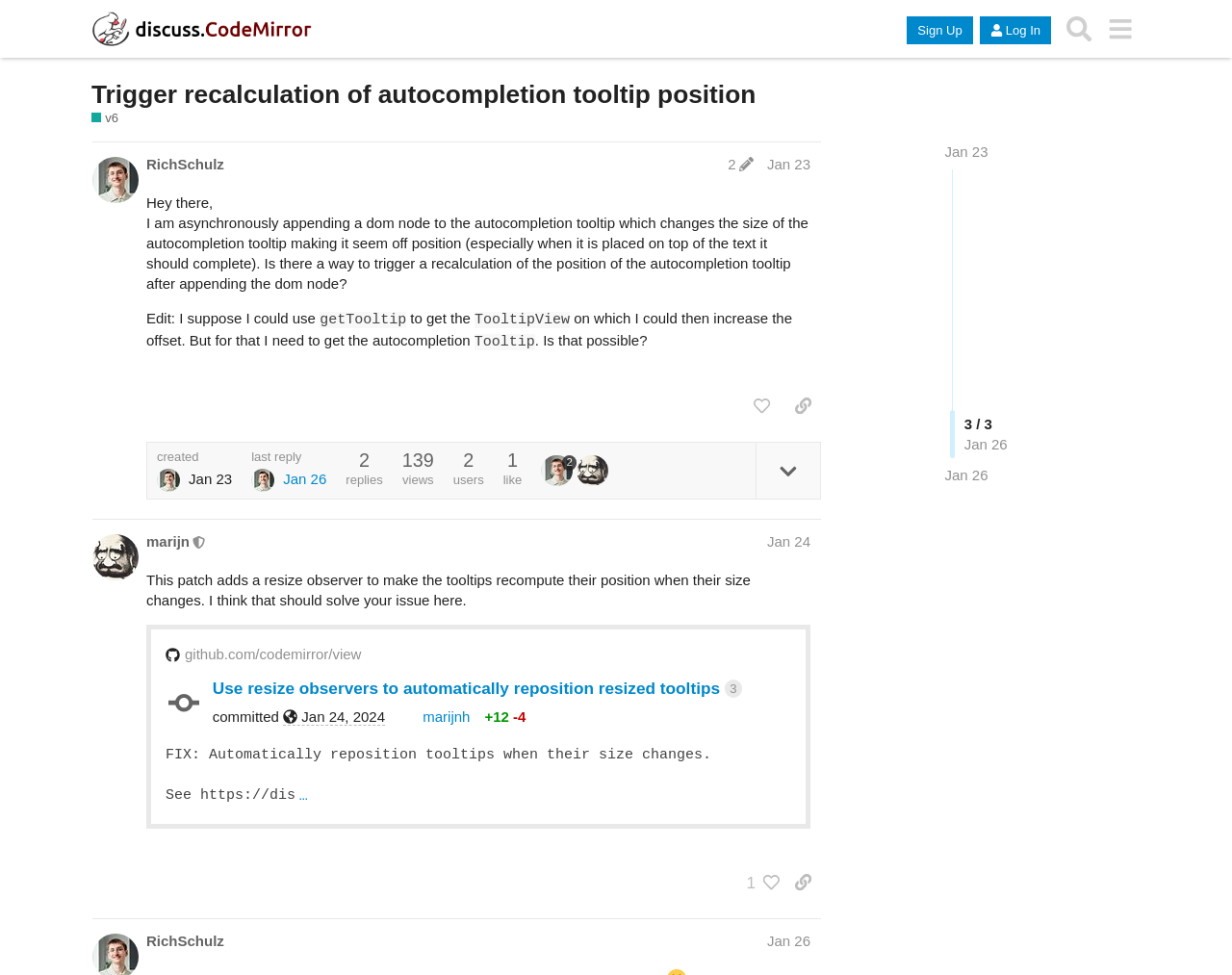Use a single word or phrase to answer the following:
What is the date of the last reply?

Jan 26